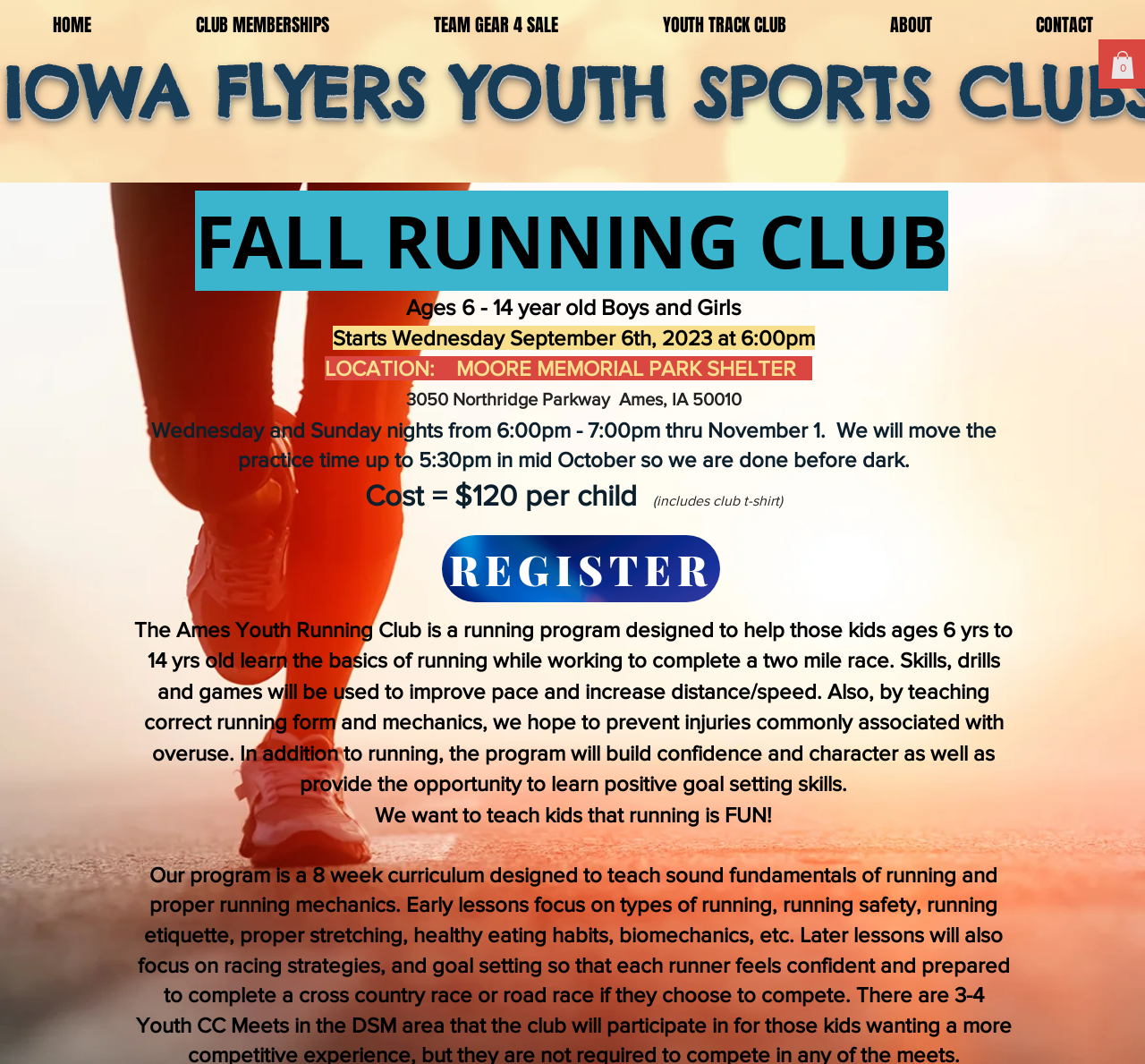Give a short answer using one word or phrase for the question:
What is the cost of the running club per child?

$120